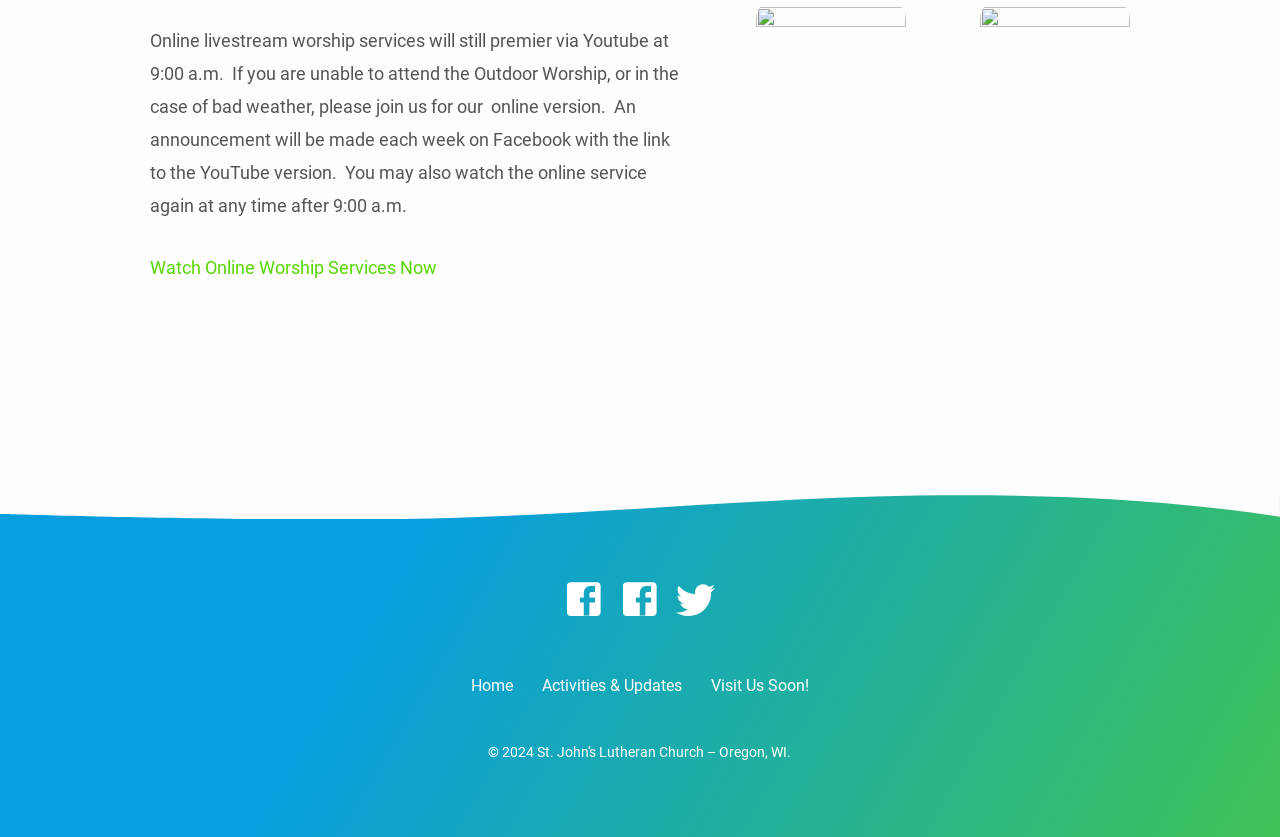Where can I find the link to the YouTube version?
Could you please answer the question thoroughly and with as much detail as possible?

As mentioned in the StaticText element, an announcement will be made each week on Facebook with the link to the YouTube version.